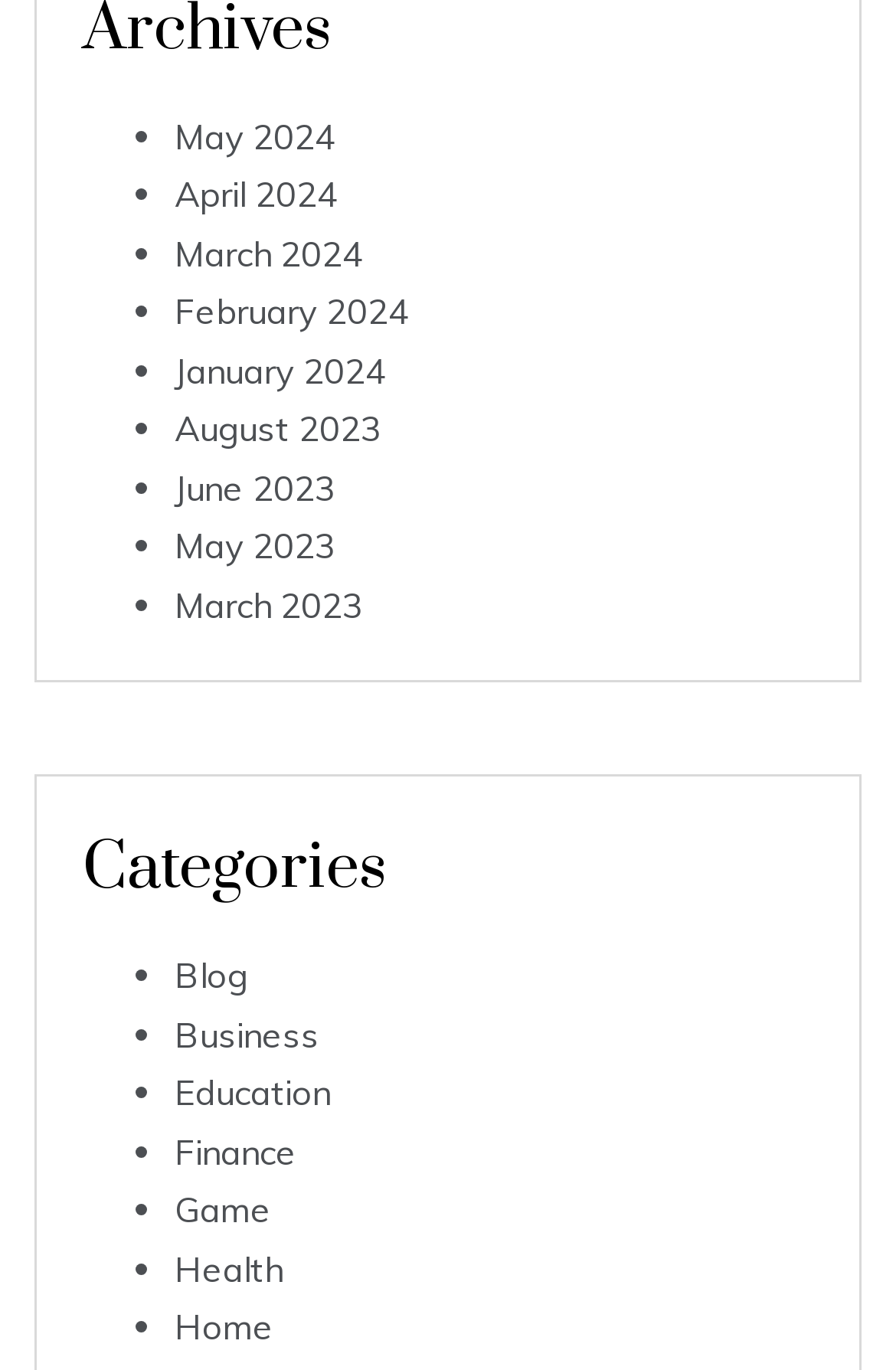Show the bounding box coordinates of the region that should be clicked to follow the instruction: "click on Raag Dhanaasree Page."

None